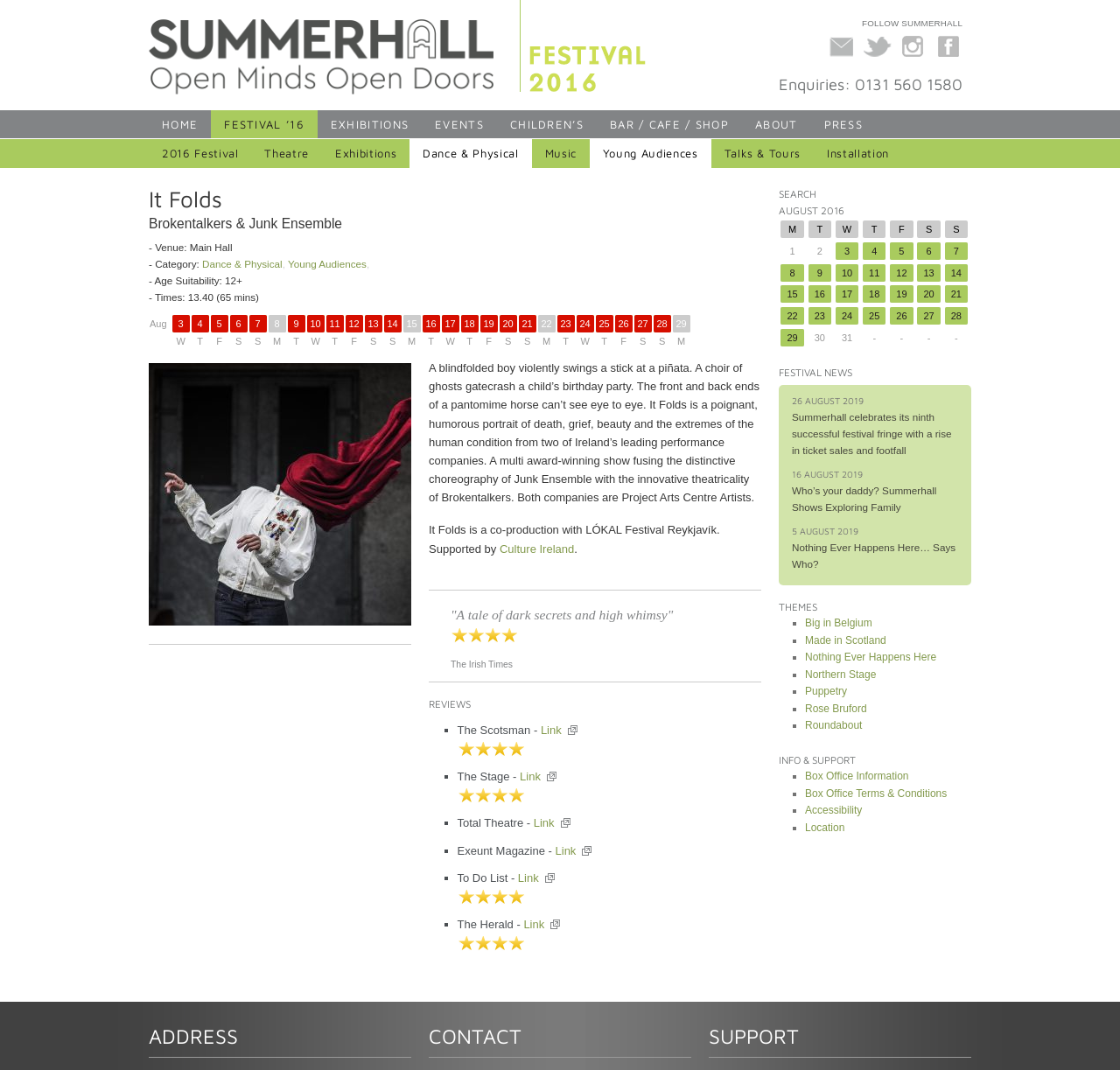Given the element description "Big in Belgium" in the screenshot, predict the bounding box coordinates of that UI element.

[0.719, 0.576, 0.779, 0.588]